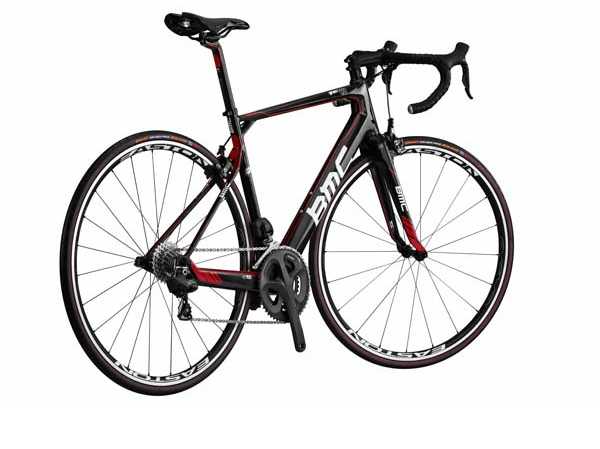What is the material of the bike's frame?
Please provide a single word or phrase based on the screenshot.

Carbon